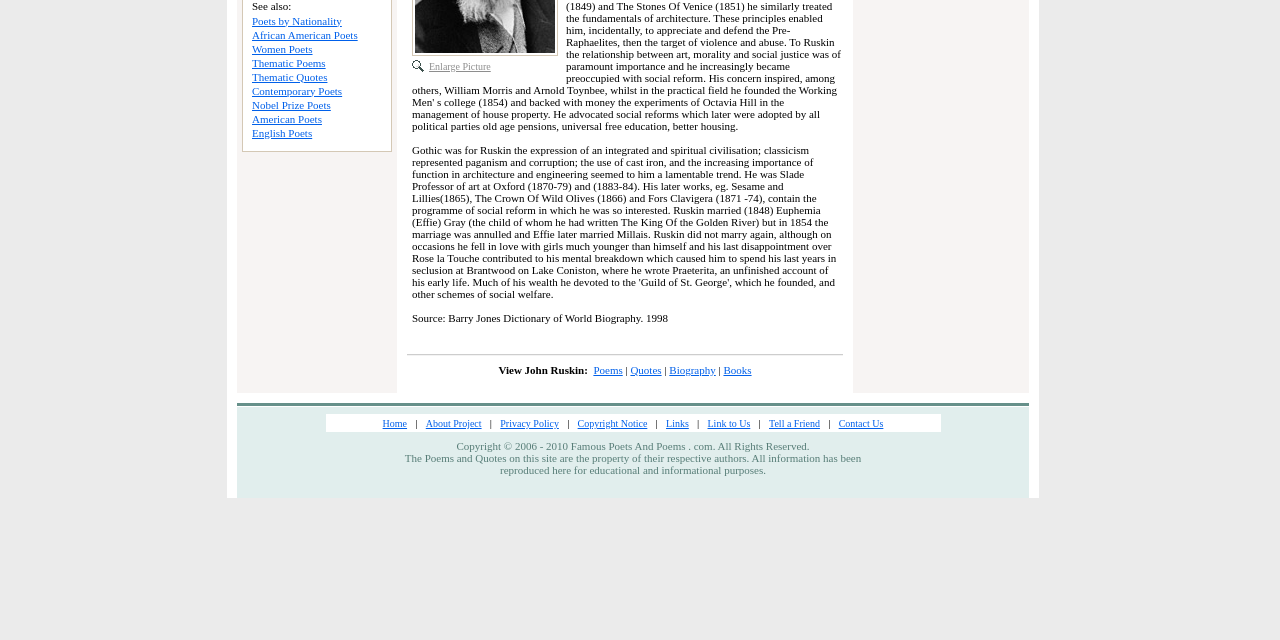Determine the bounding box coordinates of the UI element that matches the following description: "Biography". The coordinates should be four float numbers between 0 and 1 in the format [left, top, right, bottom].

[0.523, 0.569, 0.559, 0.588]